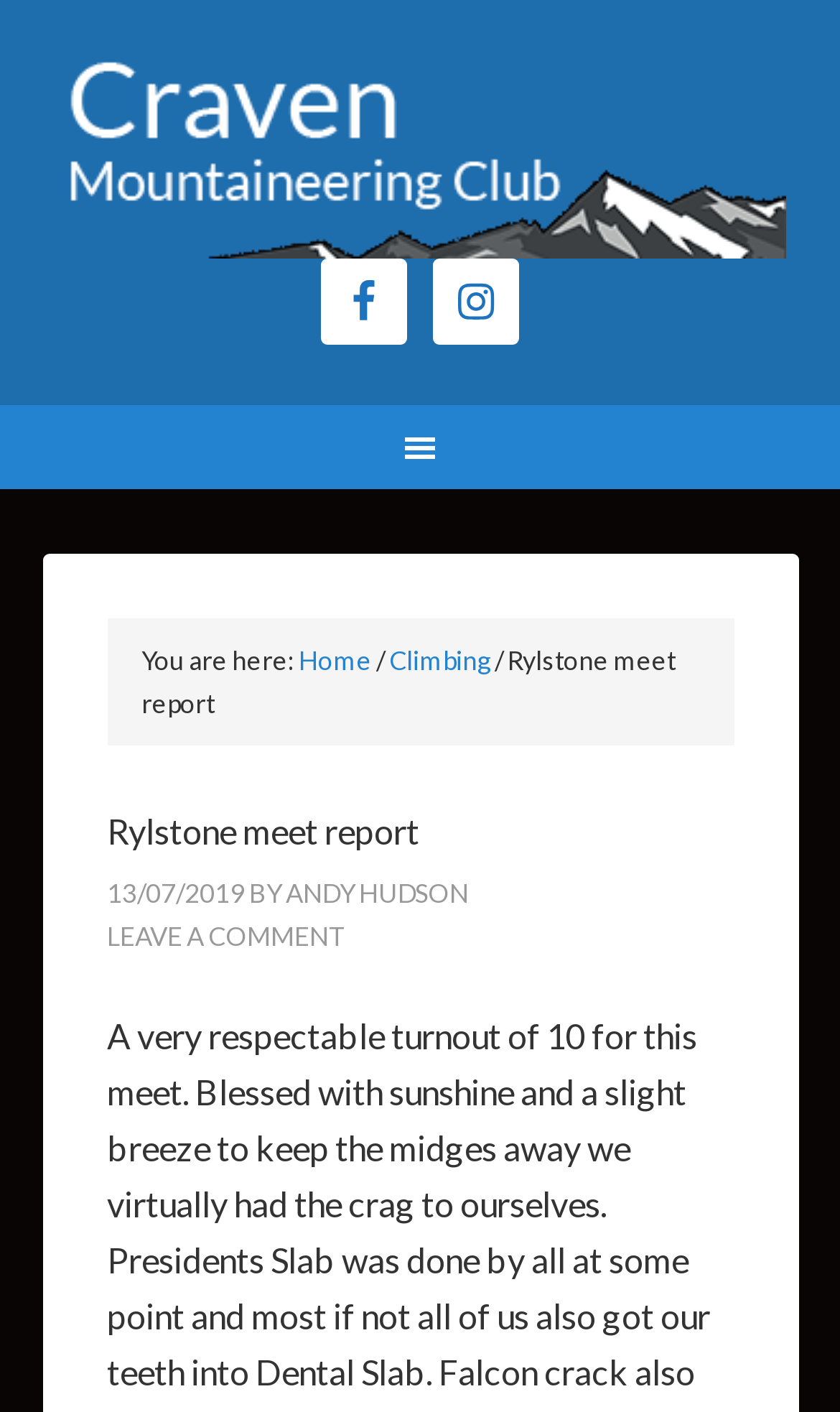Locate the bounding box for the described UI element: "CMC". Ensure the coordinates are four float numbers between 0 and 1, formatted as [left, top, right, bottom].

[0.05, 0.031, 0.95, 0.183]